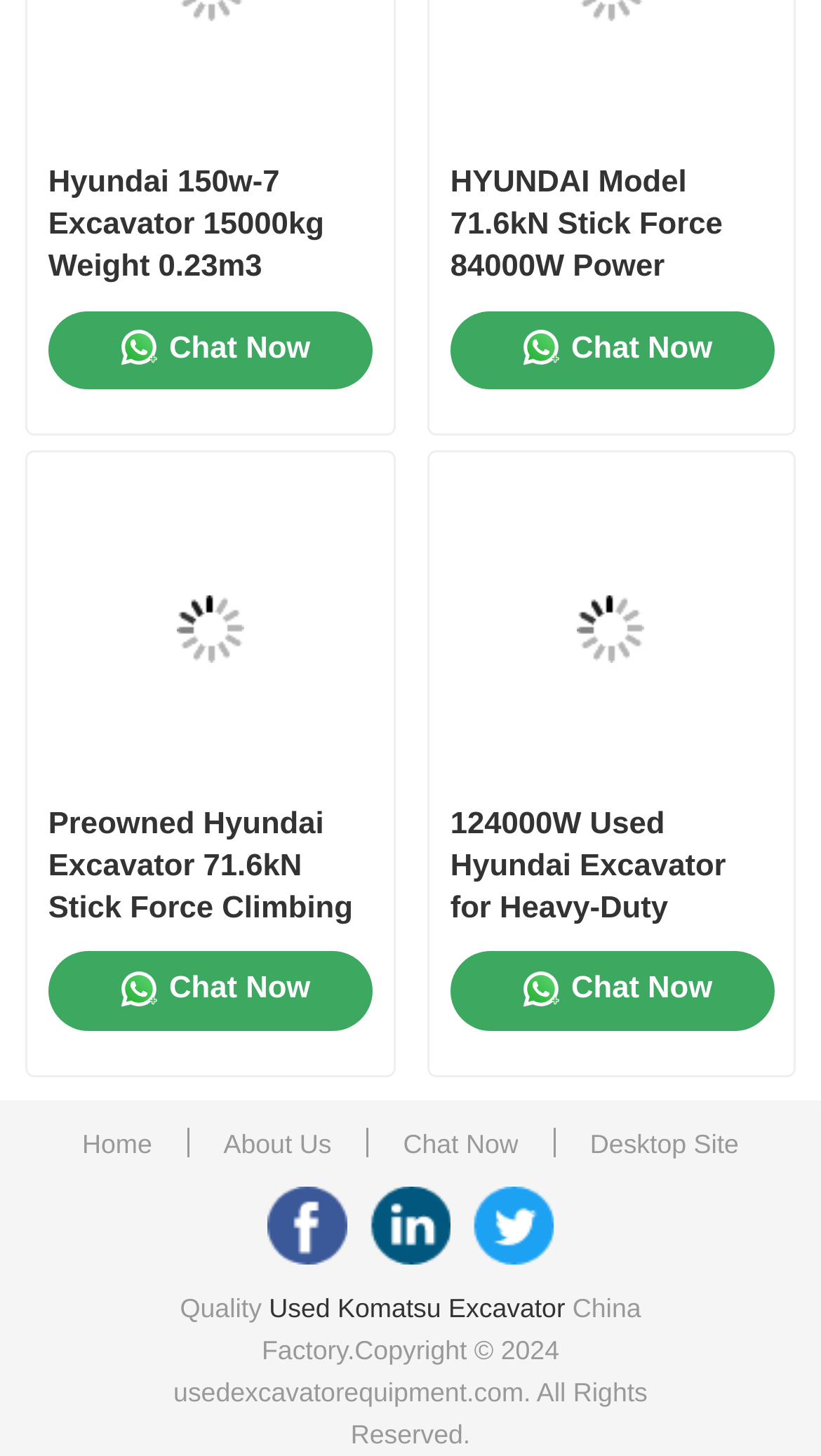Please locate the bounding box coordinates of the element's region that needs to be clicked to follow the instruction: "View the details of the 'Hyundai 150w-7 Excavator'". The bounding box coordinates should be provided as four float numbers between 0 and 1, i.e., [left, top, right, bottom].

[0.059, 0.111, 0.452, 0.198]